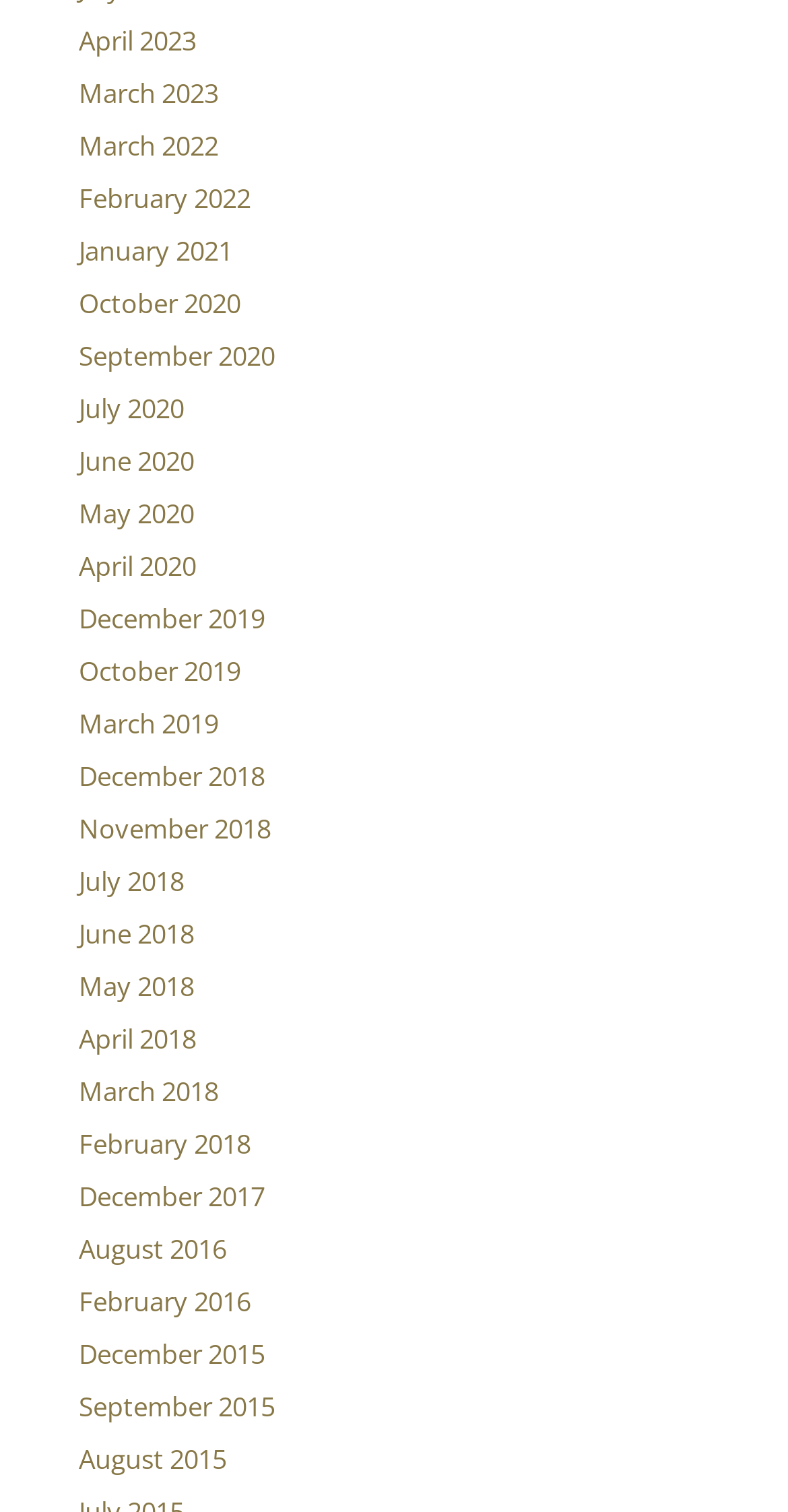Can you provide the bounding box coordinates for the element that should be clicked to implement the instruction: "check September 2015"?

[0.1, 0.918, 0.349, 0.943]